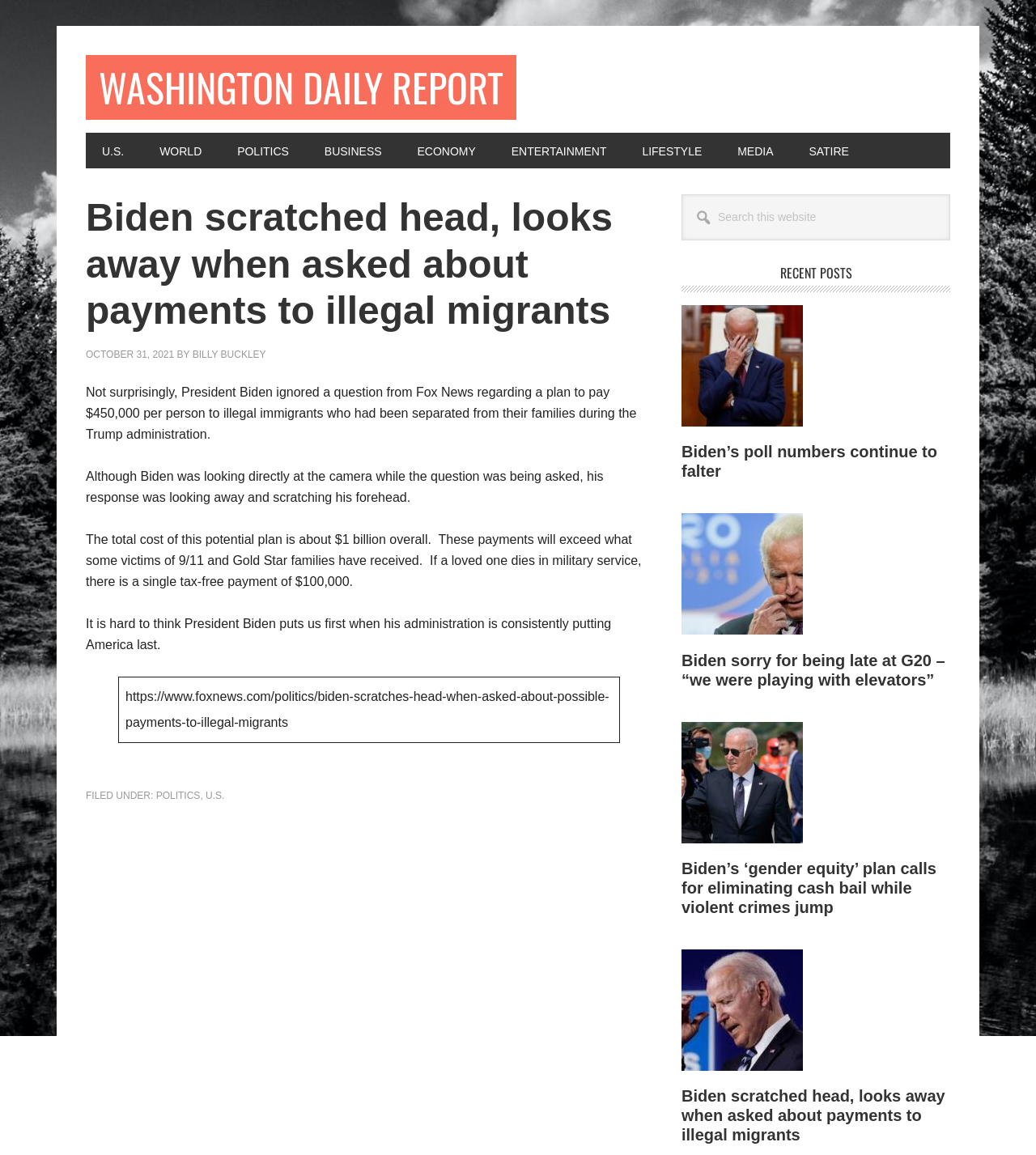Identify and extract the main heading of the webpage.

Biden scratched head, looks away when asked about payments to illegal migrants